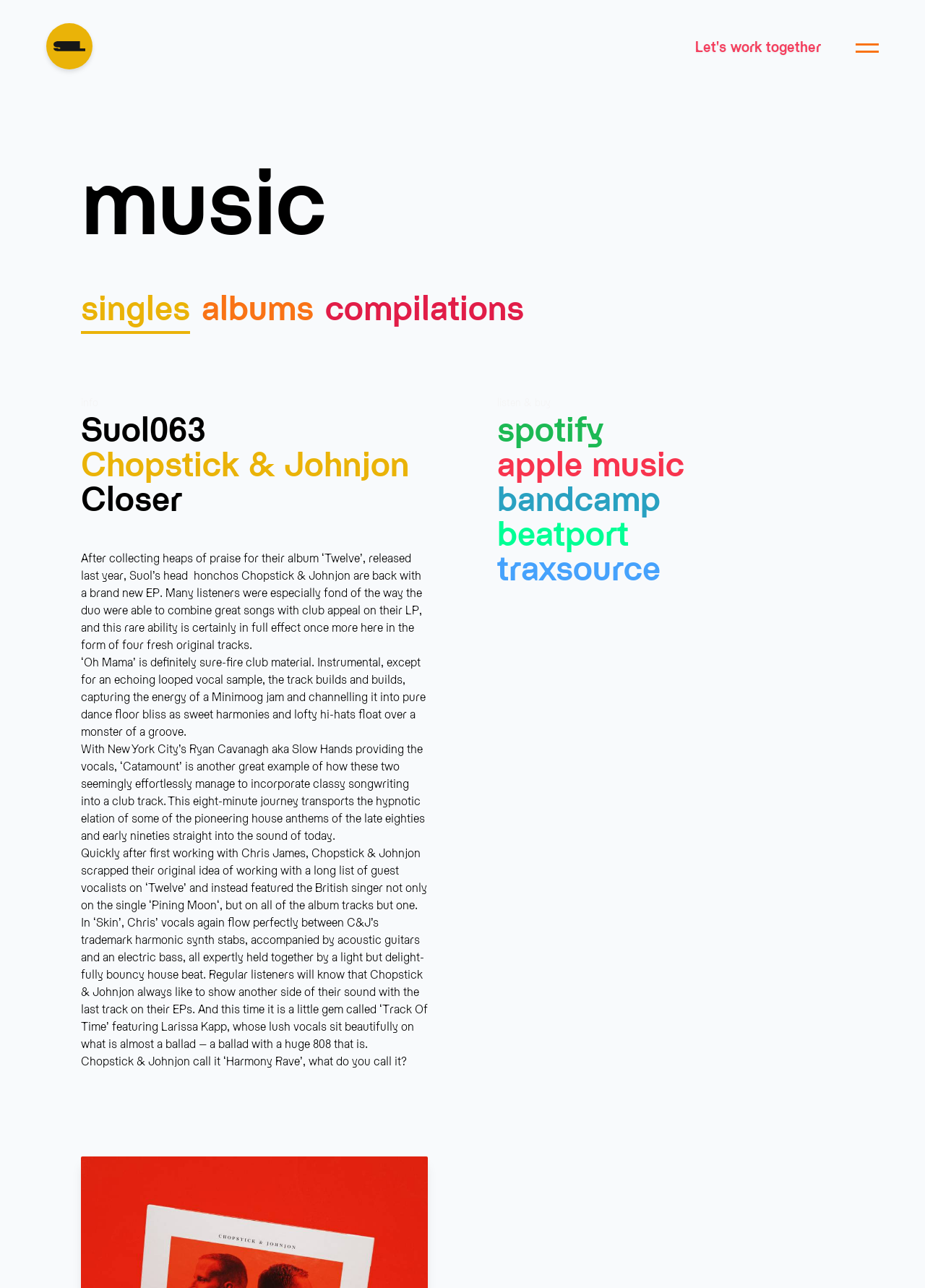How many original tracks are in the new EP?
Please respond to the question with a detailed and well-explained answer.

I found the answer by reading the StaticText element that says 'Many listeners were especially fond of the way the duo were able to combine great songs with club appeal on their LP, and this rare ability is certainly in full effect once more here in the form of four fresh original tracks.' and identifying the number of original tracks as four.